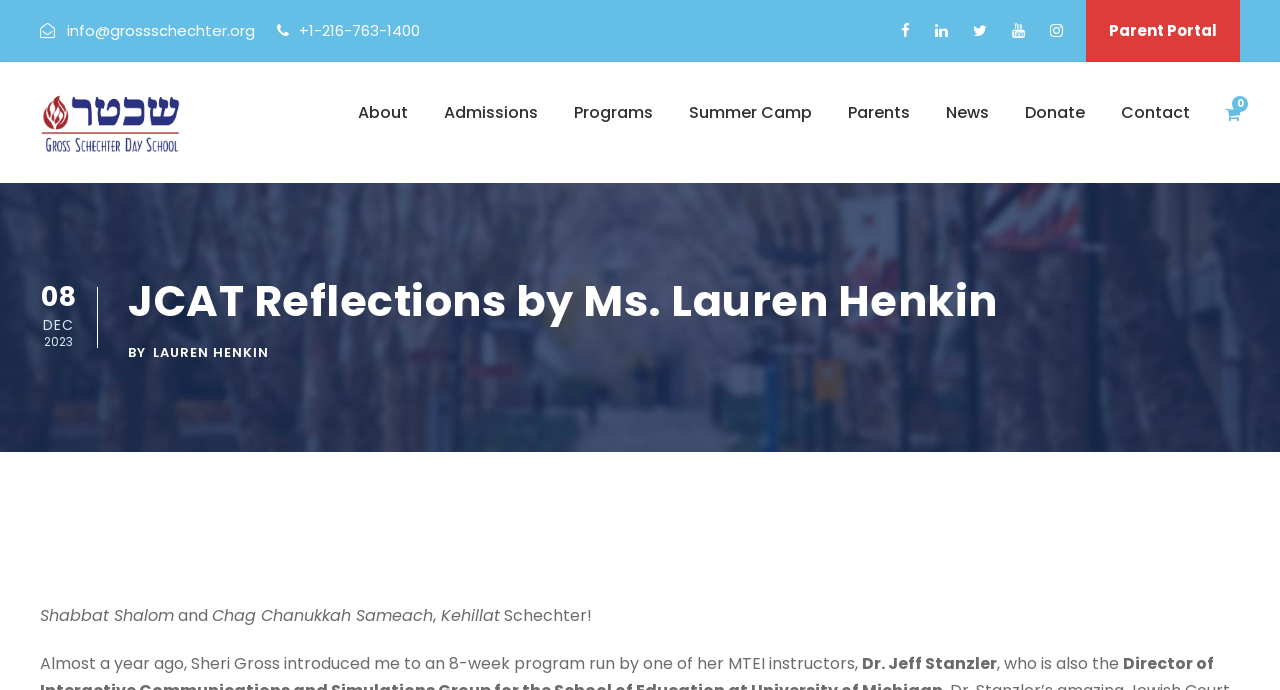Look at the image and give a detailed response to the following question: What is the occasion mentioned in the webpage?

I found the occasion by looking at the StaticText elements with IDs 637, 639, 642, and 644, which contain the text 'Shabbat Shalom and Chag Chanukkah Sameach'. This is a greeting for the Jewish holidays of Shabbat and Chanukkah.